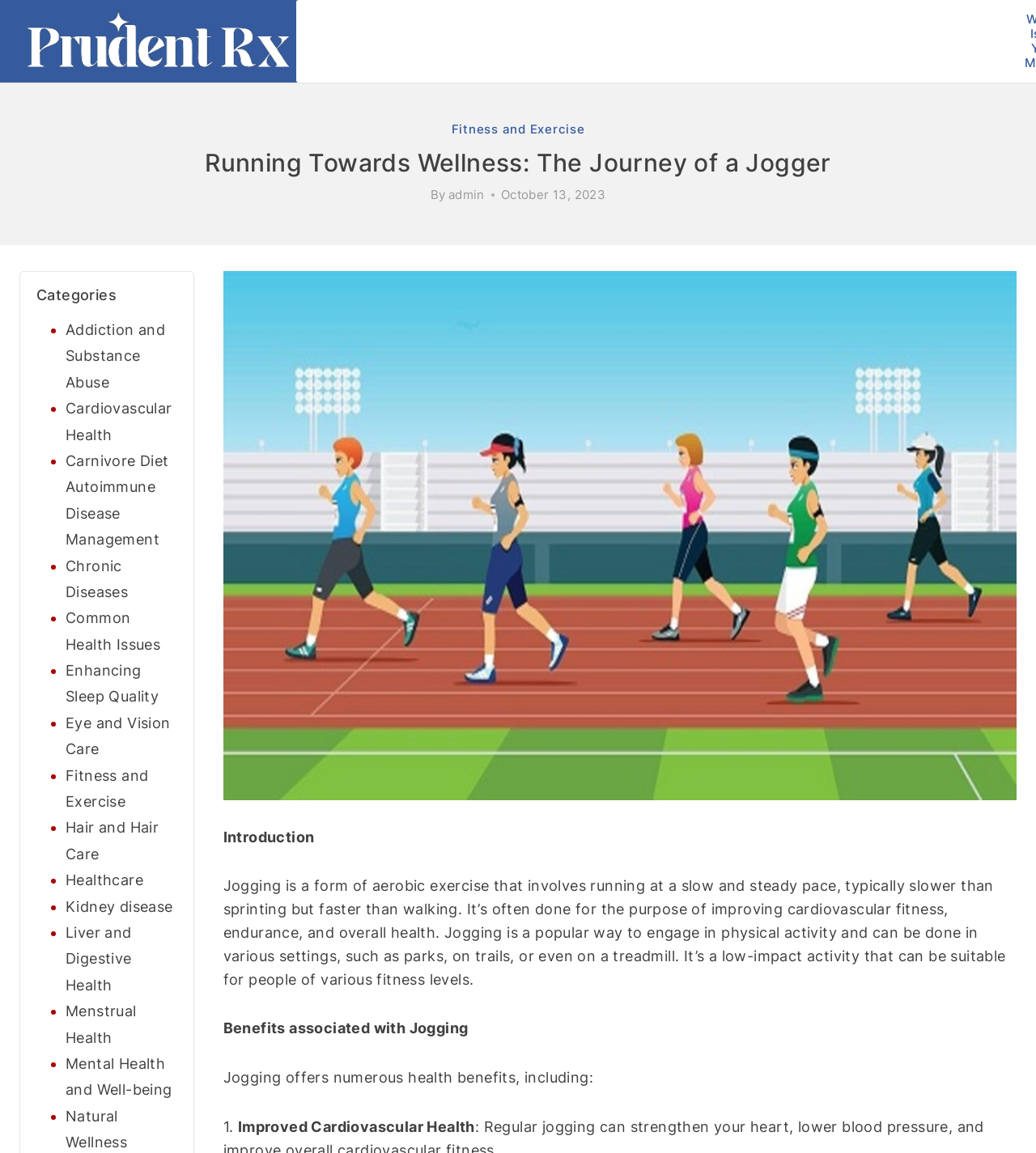Based on the image, give a detailed response to the question: When was the article published?

The publication date of the article can be found in the time element with the text 'October 13, 2023'. This date is located near the title of the article and the author's name, which suggests that it is the date of publication.